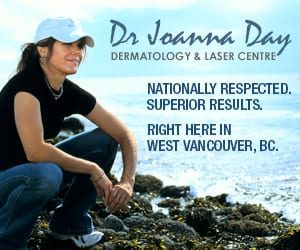Explain the content of the image in detail.

The image features Dr. Joanna Day, a prominent figure in dermatology, pictured against a scenic coastal backdrop. She is crouched on rocky terrain, dressed in casual attire, with a white cap and a focused expression, embodying professionalism and approachability. The text overlay highlights her credentials, stating "NATIONALLY RESPECTED. SUPERIOR RESULTS." and emphasizes her practice's location, "RIGHT HERE IN WEST VANCOUVER, BC." This visually impactful advertisement promotes Dr. Day's Dermatology & Laser Centre, showcasing her commitment to providing exceptional skin care and results in her local community.